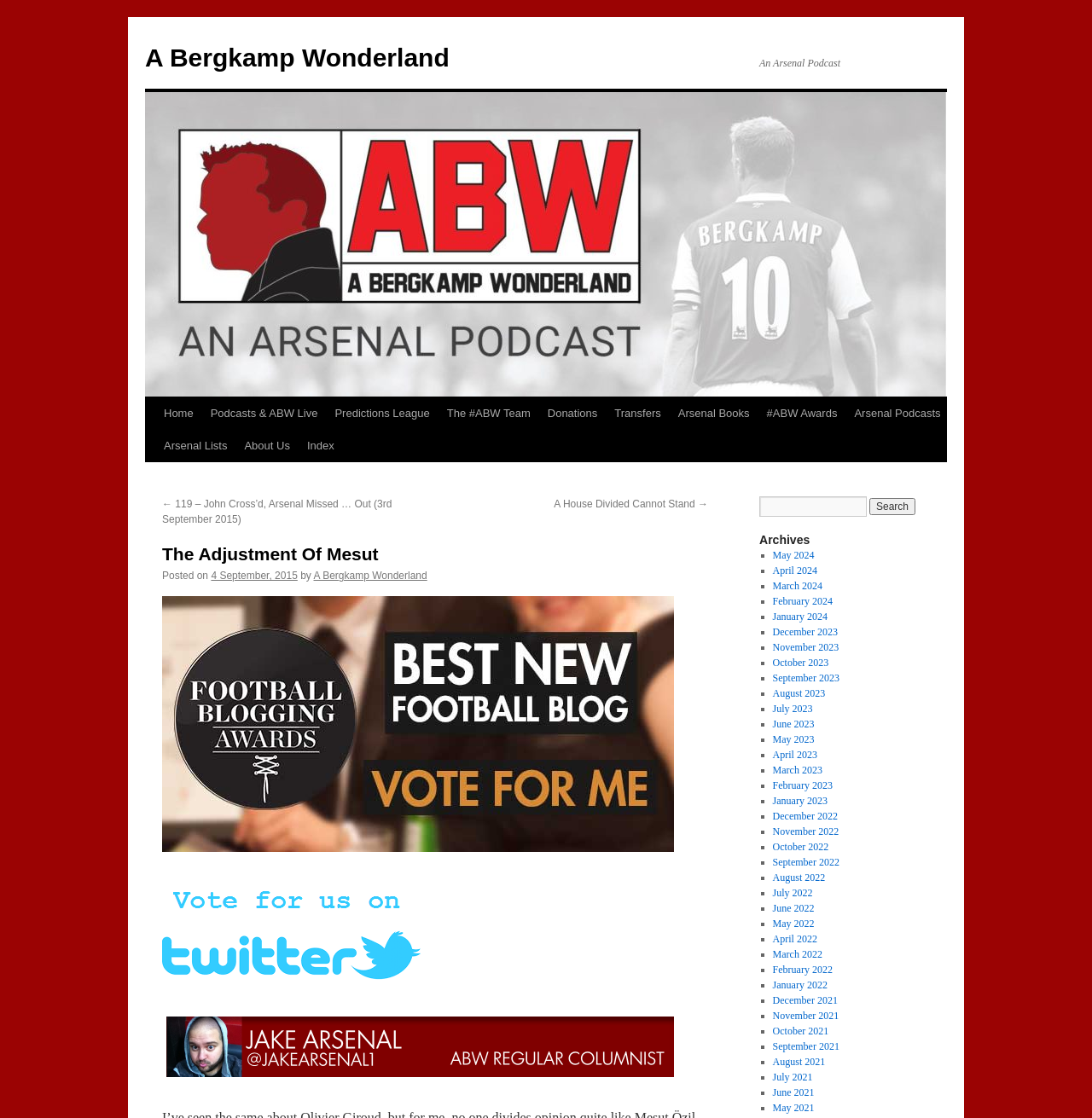Determine the bounding box coordinates for the clickable element required to fulfill the instruction: "Send an email". Provide the coordinates as four float numbers between 0 and 1, i.e., [left, top, right, bottom].

None